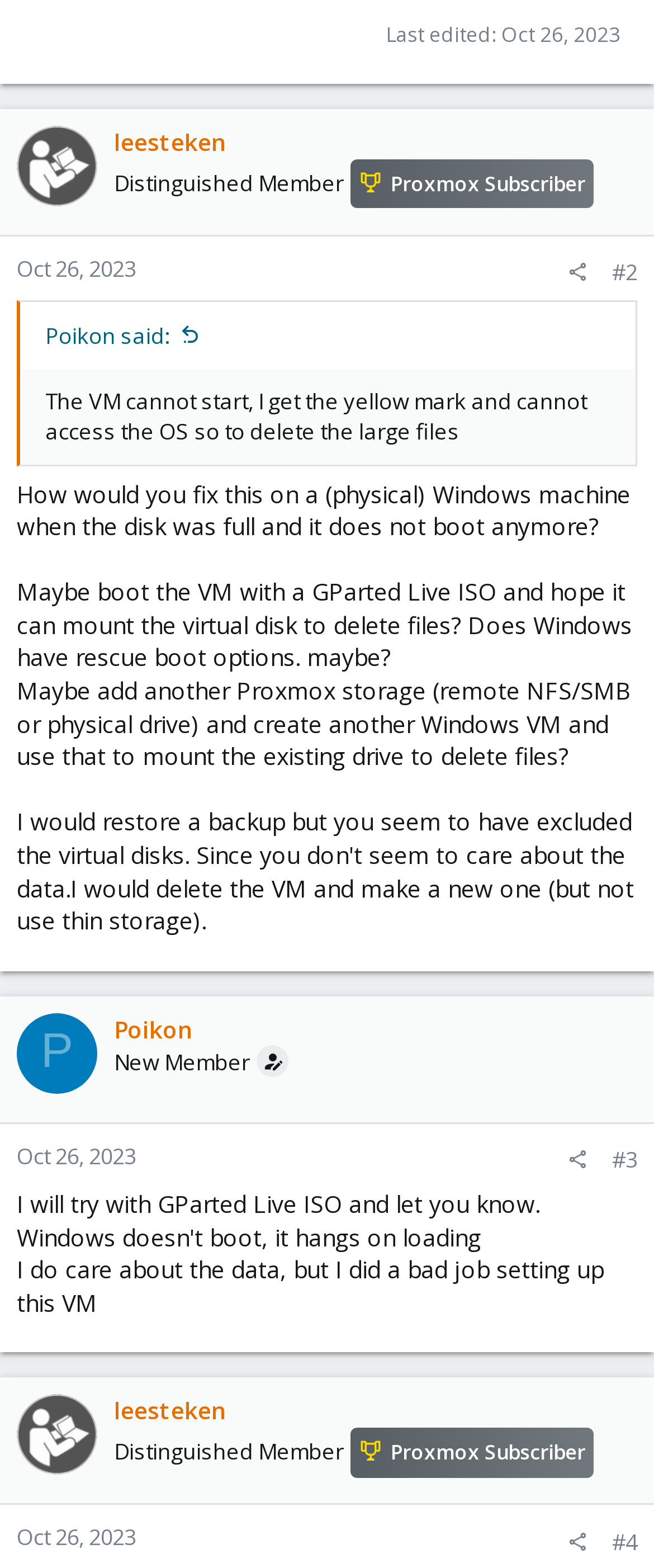Use one word or a short phrase to answer the question provided: 
How many comments are there in the first article?

3